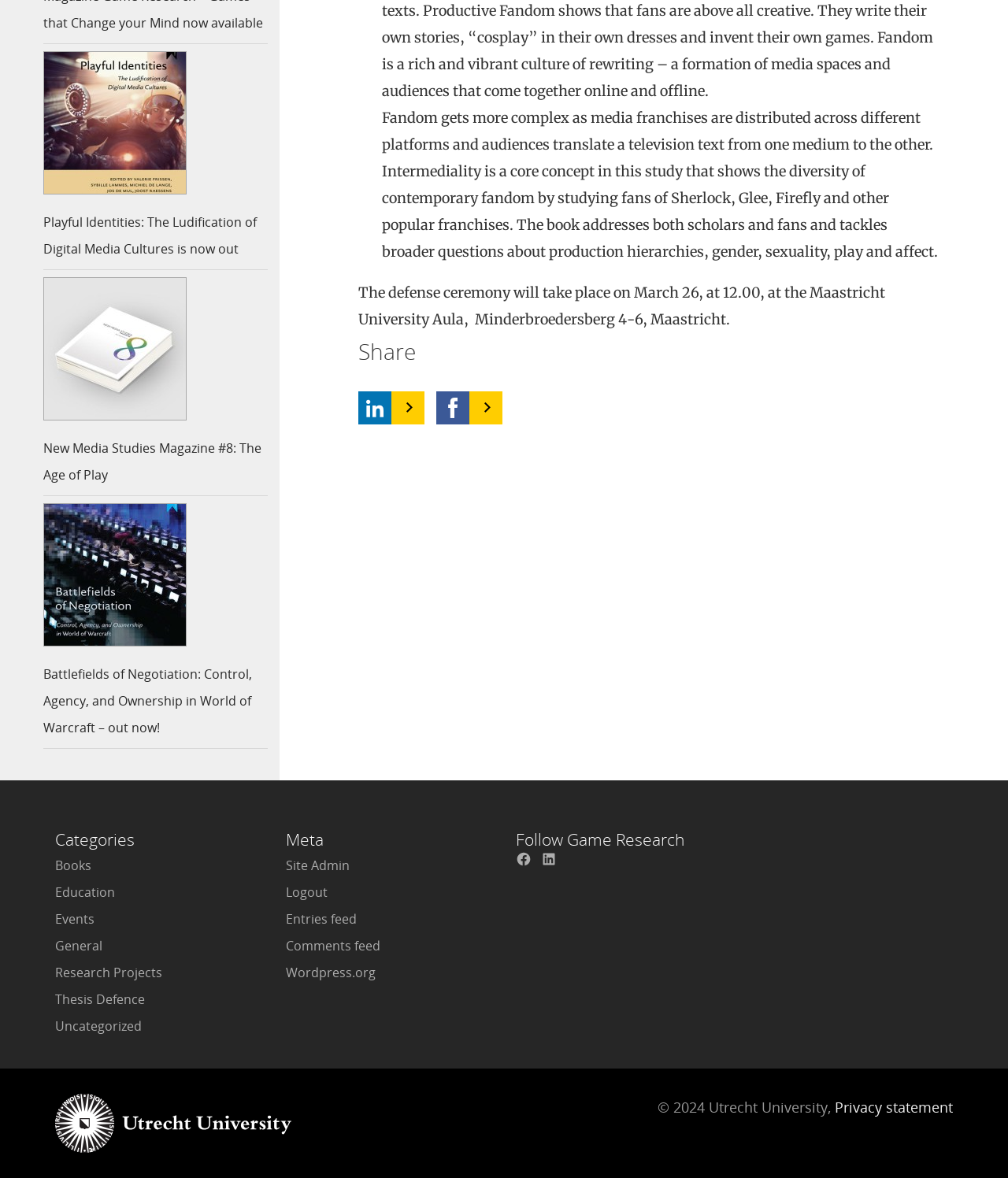Determine the bounding box coordinates of the section to be clicked to follow the instruction: "Visit the 'Site Admin' page". The coordinates should be given as four float numbers between 0 and 1, formatted as [left, top, right, bottom].

[0.283, 0.727, 0.346, 0.742]